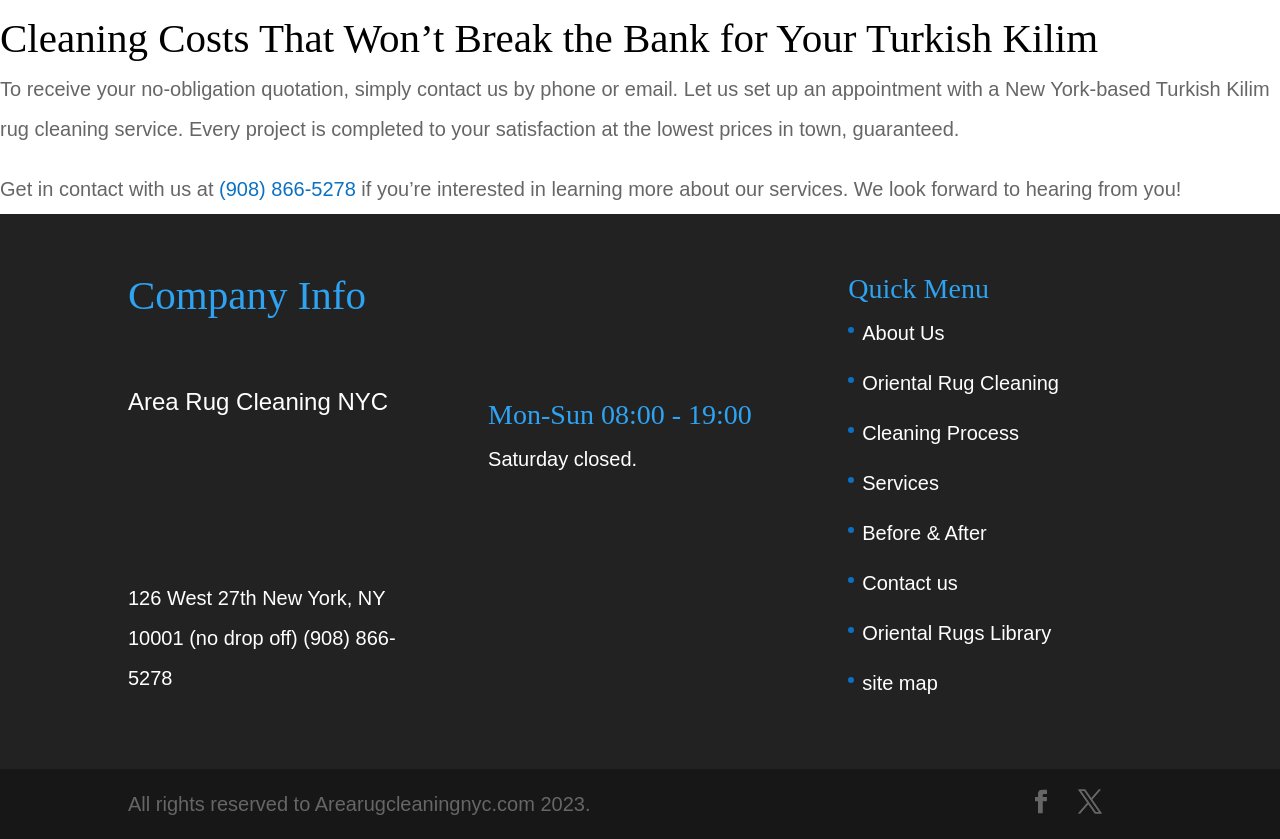Please identify the bounding box coordinates of the element that needs to be clicked to perform the following instruction: "Learn more about Oriental Rug Cleaning".

[0.674, 0.443, 0.827, 0.47]